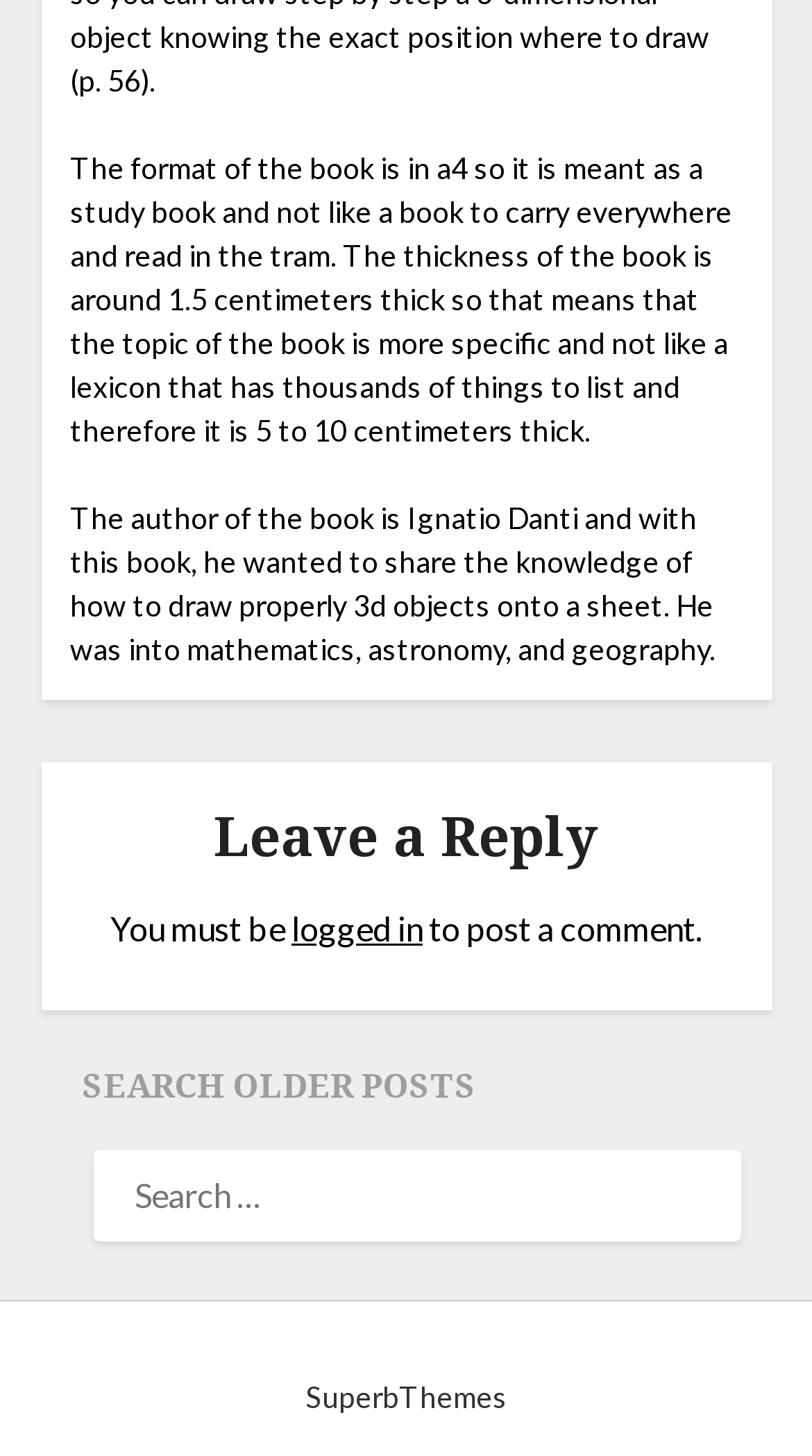Based on the provided description, "SuperbThemes", find the bounding box of the corresponding UI element in the screenshot.

[0.376, 0.947, 0.624, 0.971]